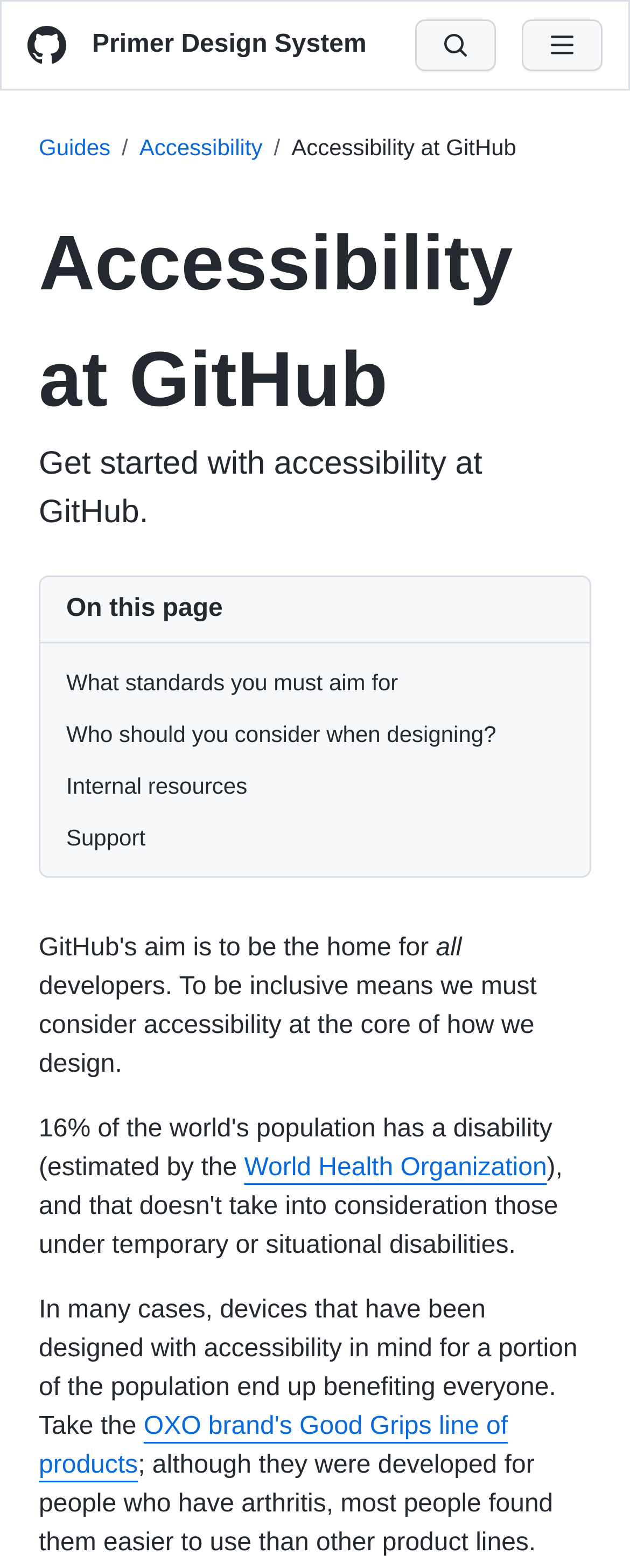Identify the bounding box coordinates of the element to click to follow this instruction: 'Learn about 'Internal resources''. Ensure the coordinates are four float values between 0 and 1, provided as [left, top, right, bottom].

[0.085, 0.485, 0.915, 0.518]